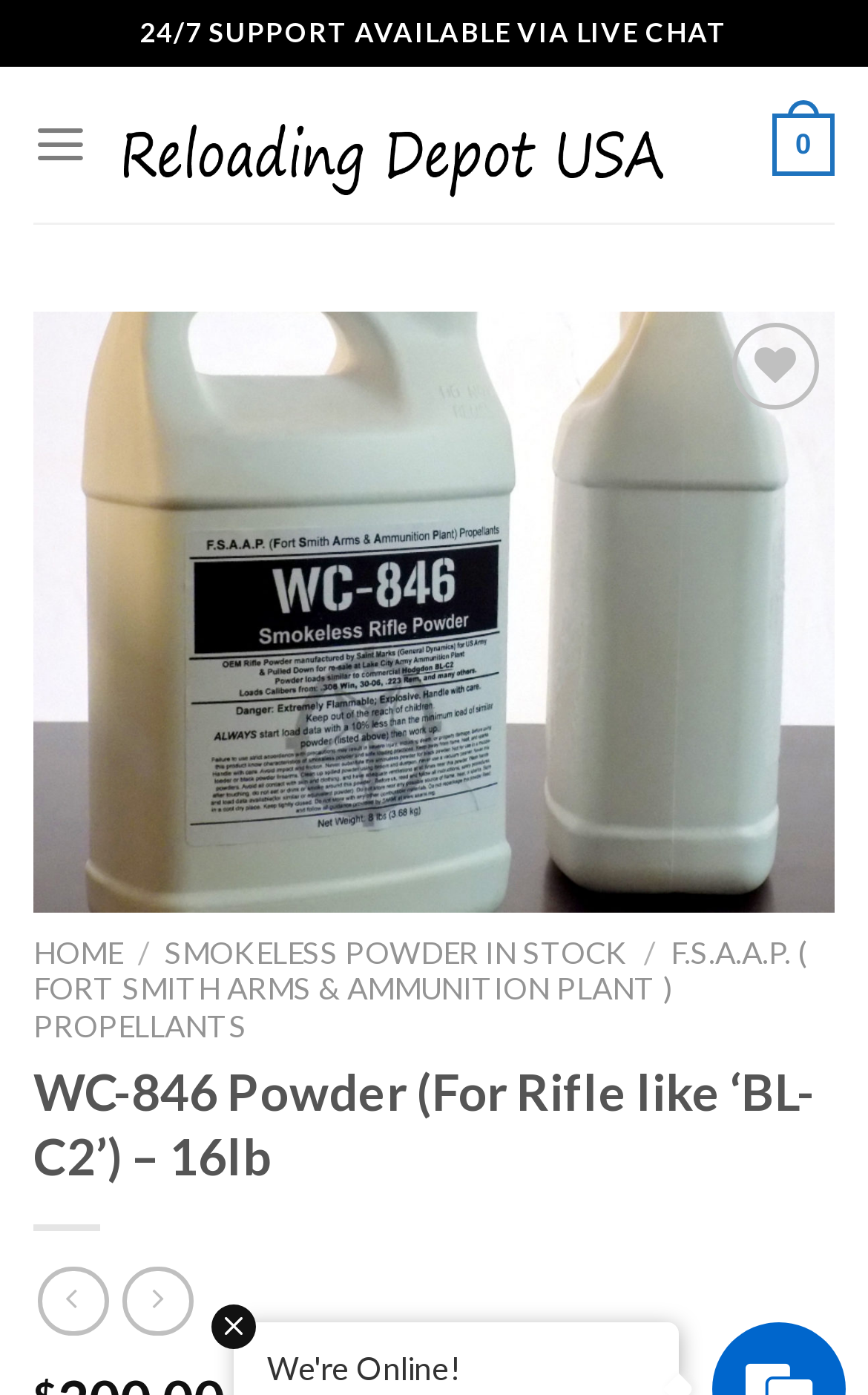Determine the bounding box coordinates of the clickable region to follow the instruction: "Open the menu".

[0.038, 0.064, 0.101, 0.143]